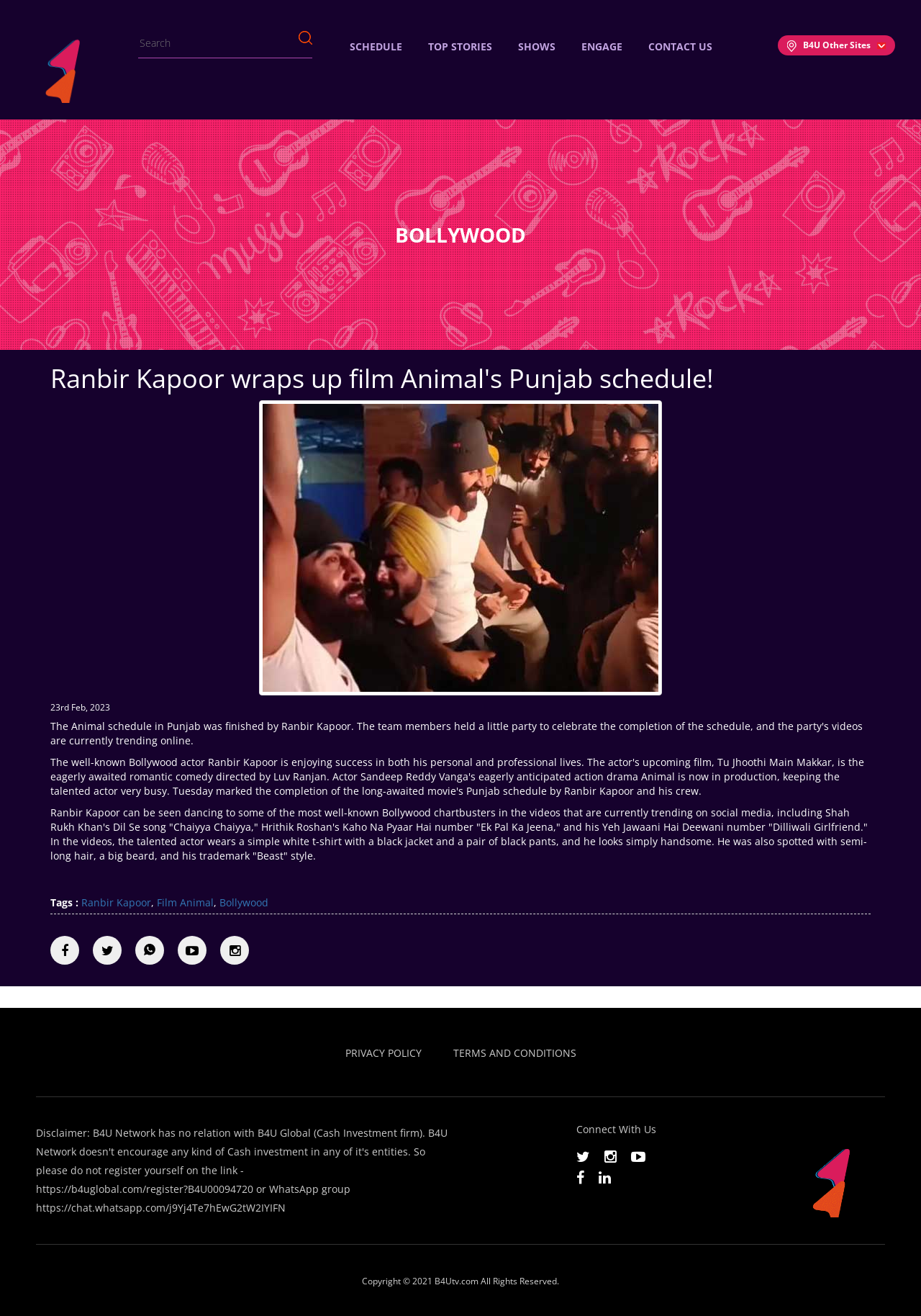What is the date of the article?
Using the visual information, reply with a single word or short phrase.

23rd Feb, 2023